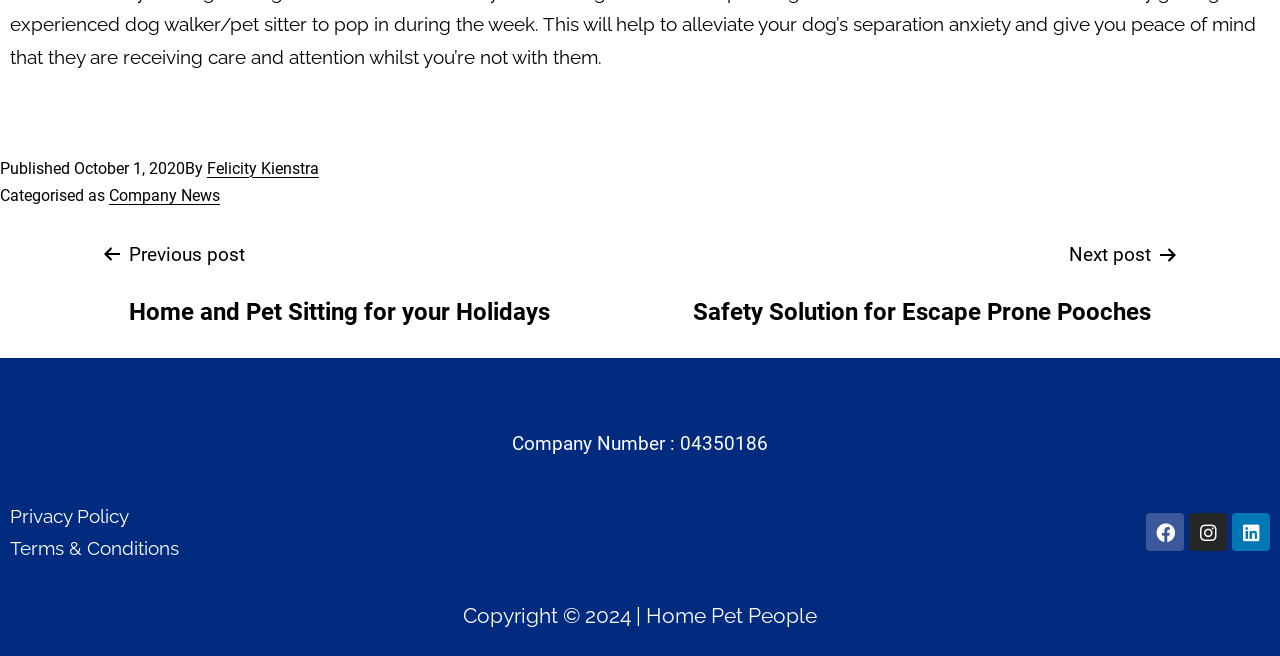What social media platforms are linked on the webpage?
Look at the screenshot and respond with one word or a short phrase.

Facebook, Instagram, Linkedin